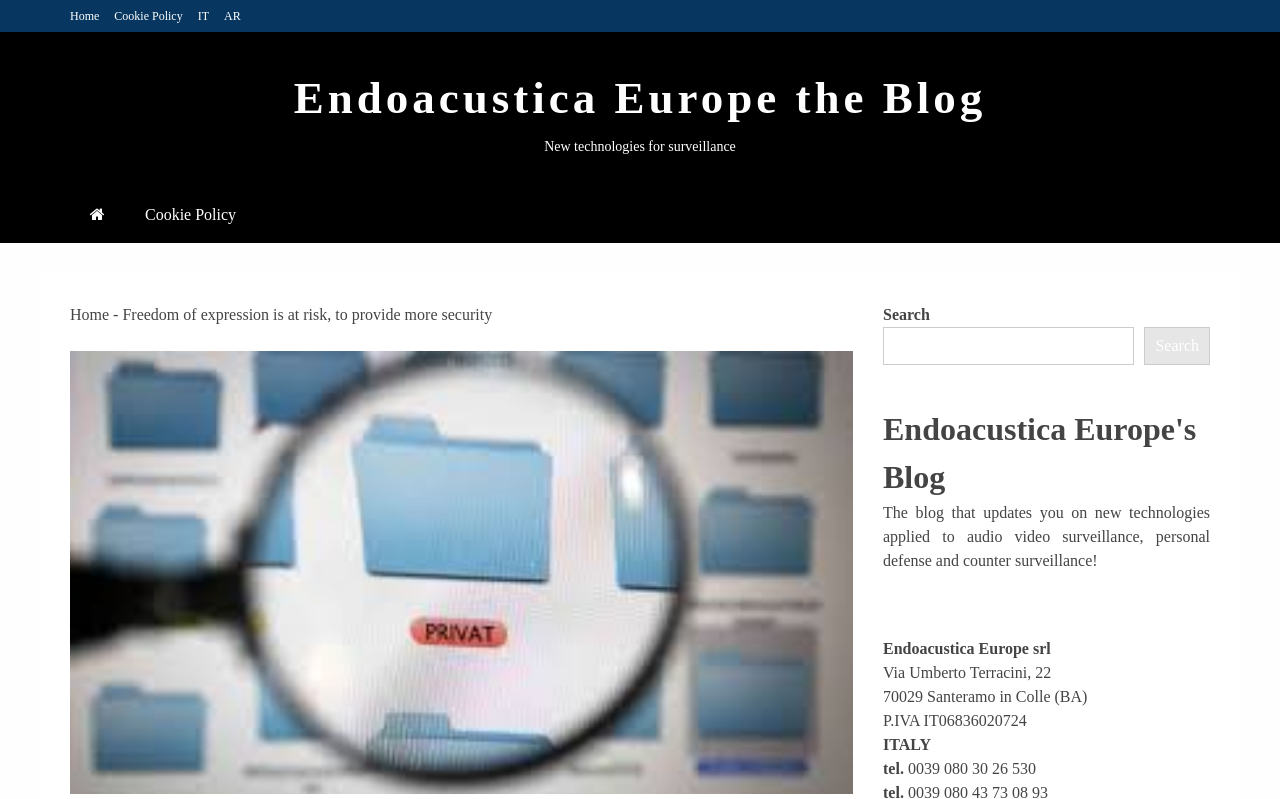Refer to the screenshot and give an in-depth answer to this question: What is the phone number of Endoacustica Europe srl?

I found the answer by looking at the static text elements at the bottom of the webpage, which provide the phone number of Endoacustica Europe srl as '0039 080 30 26 530'.